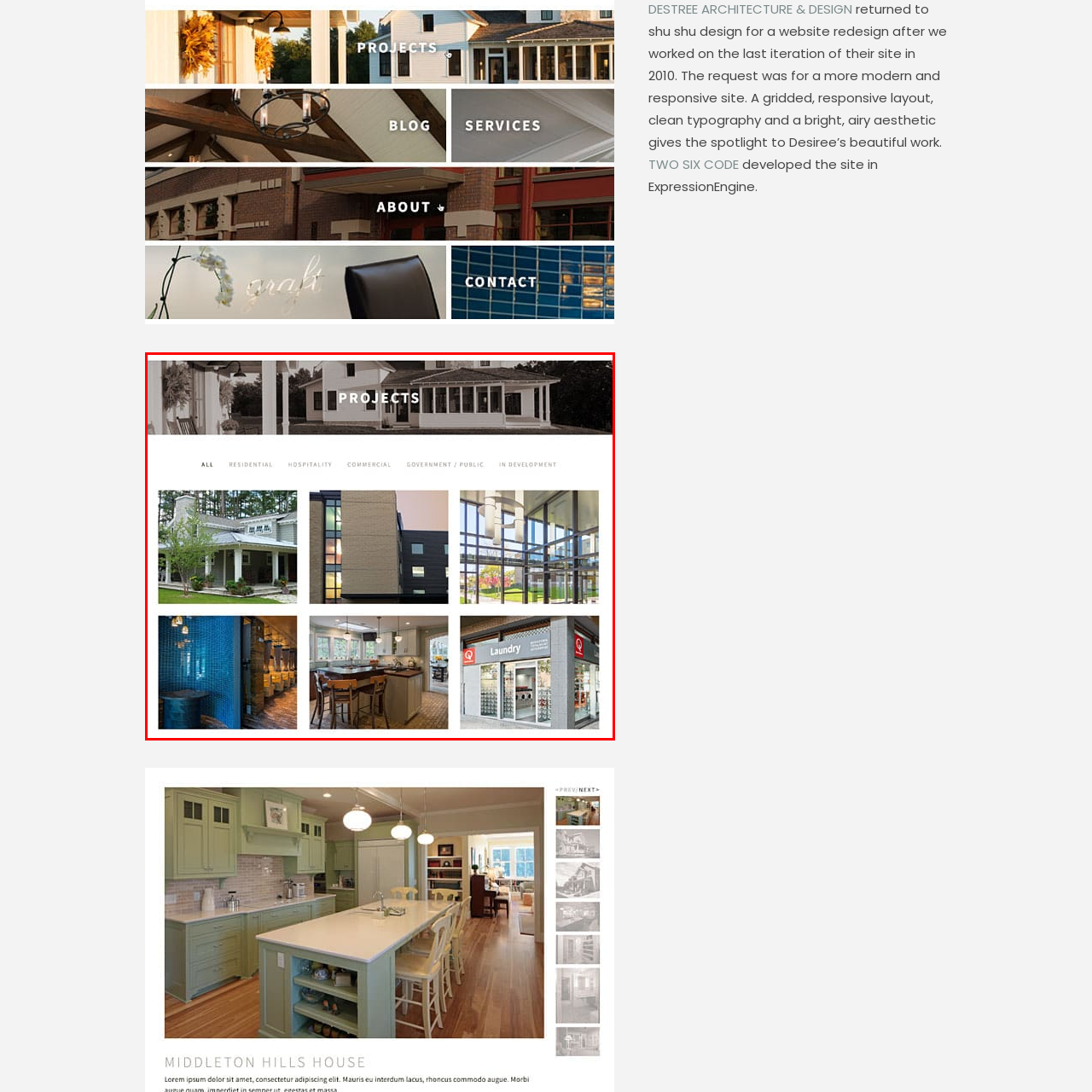Pay attention to the image encircled in red and give a thorough answer to the subsequent question, informed by the visual details in the image:
How many distinct sections are in the grid?

The grid itself is divided into six distinct sections, each presenting a different project, showcasing the diversity of design styles and versatility of the designers.